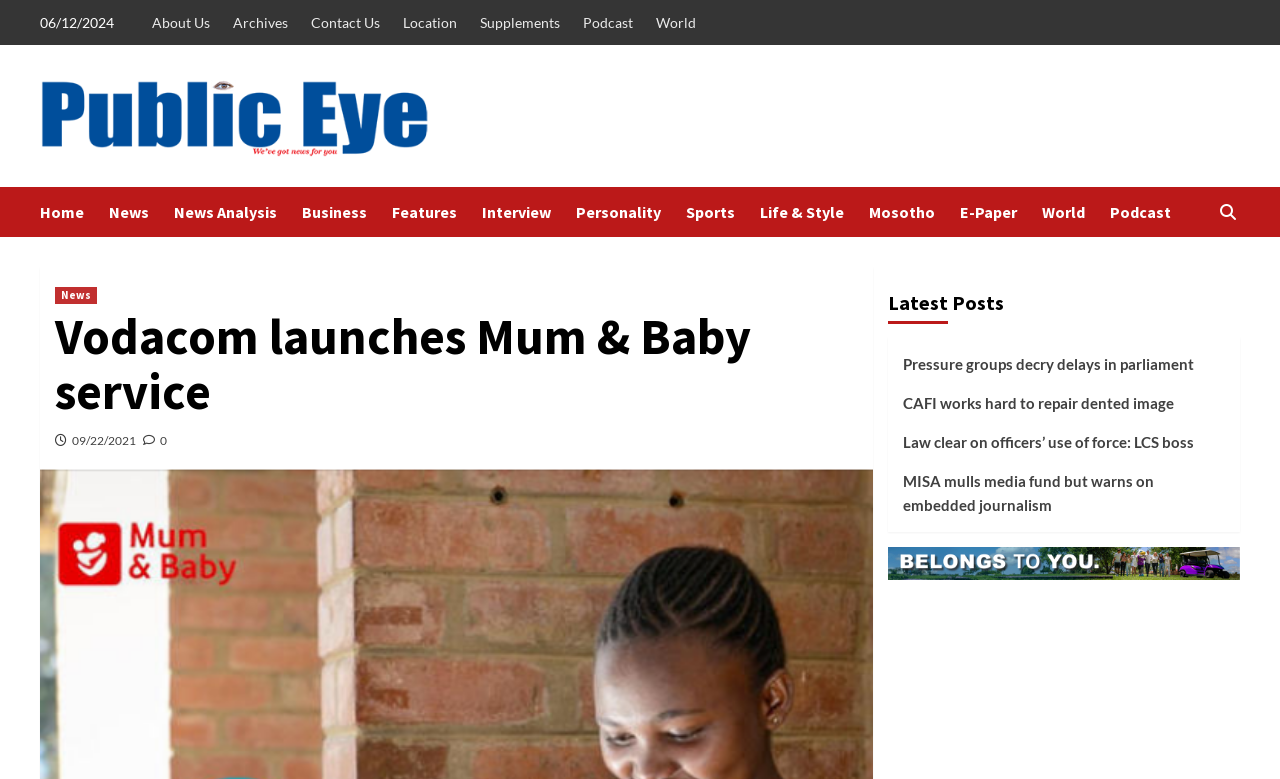Pinpoint the bounding box coordinates of the clickable element to carry out the following instruction: "Click on About Us."

[0.119, 0.0, 0.172, 0.058]